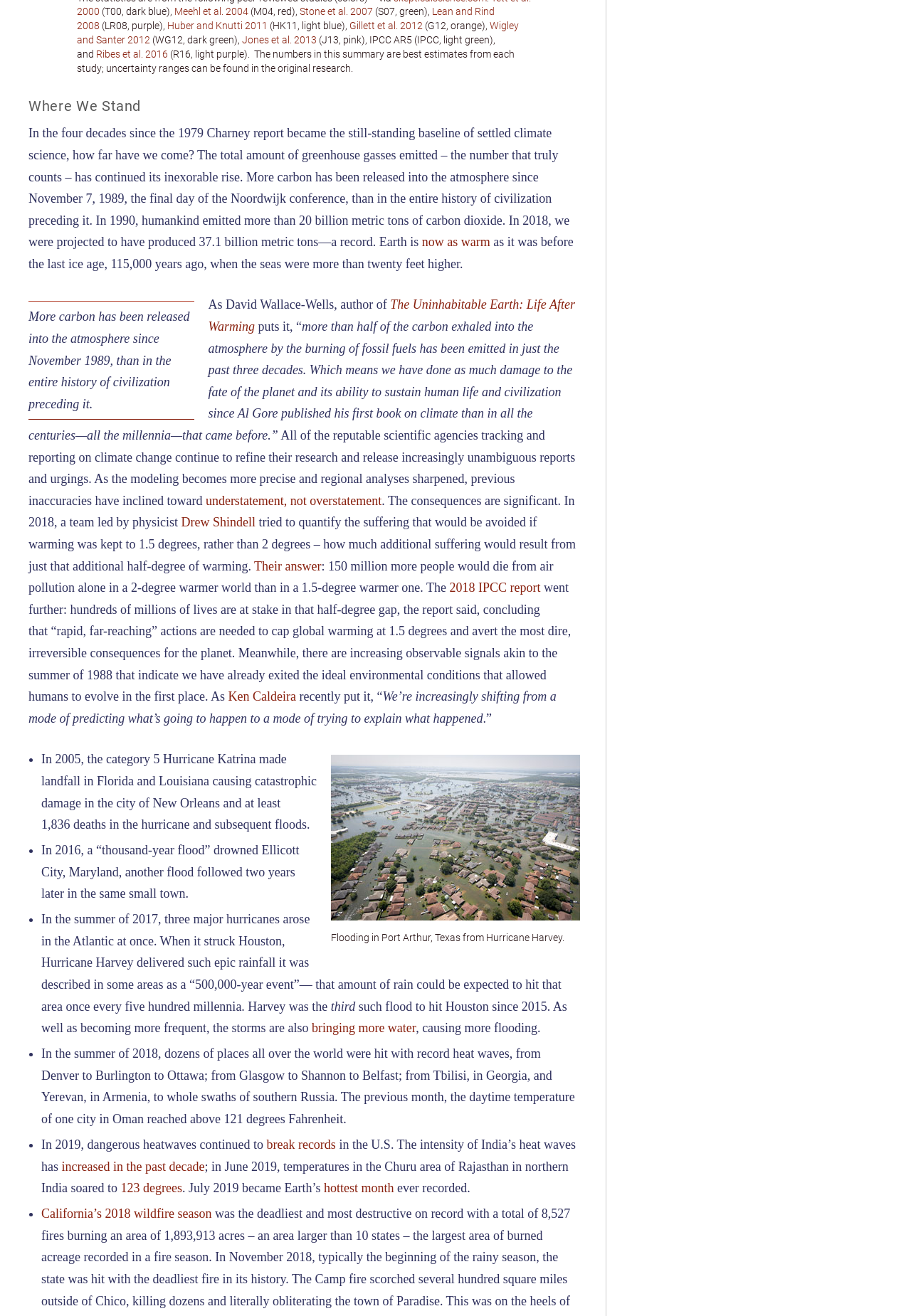What is the category of the Hurricane Katrina mentioned in the text?
Respond to the question with a single word or phrase according to the image.

Category 5